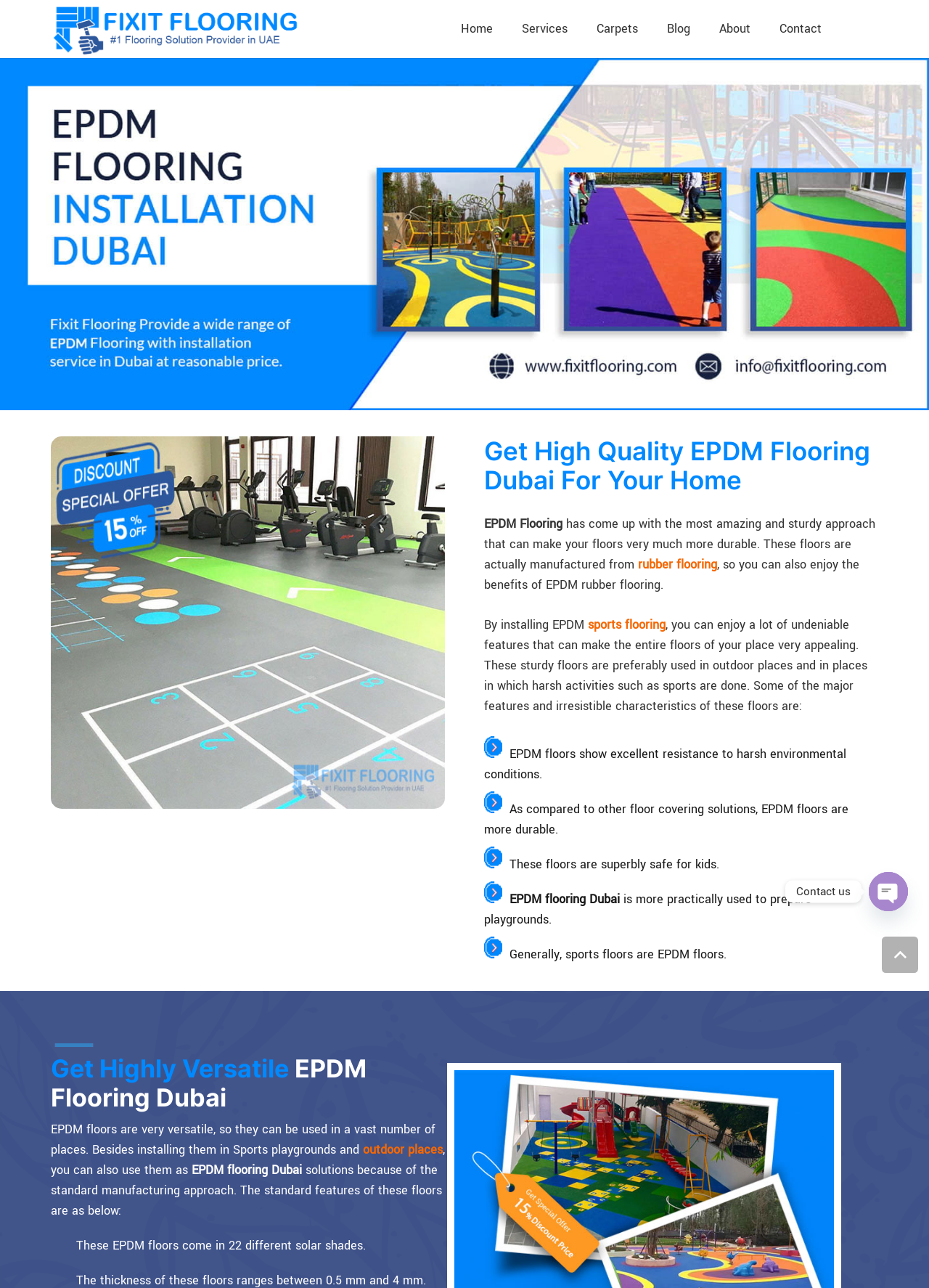What is a benefit of EPDM flooring?
Using the information from the image, give a concise answer in one word or a short phrase.

Excellent resistance to harsh environmental conditions